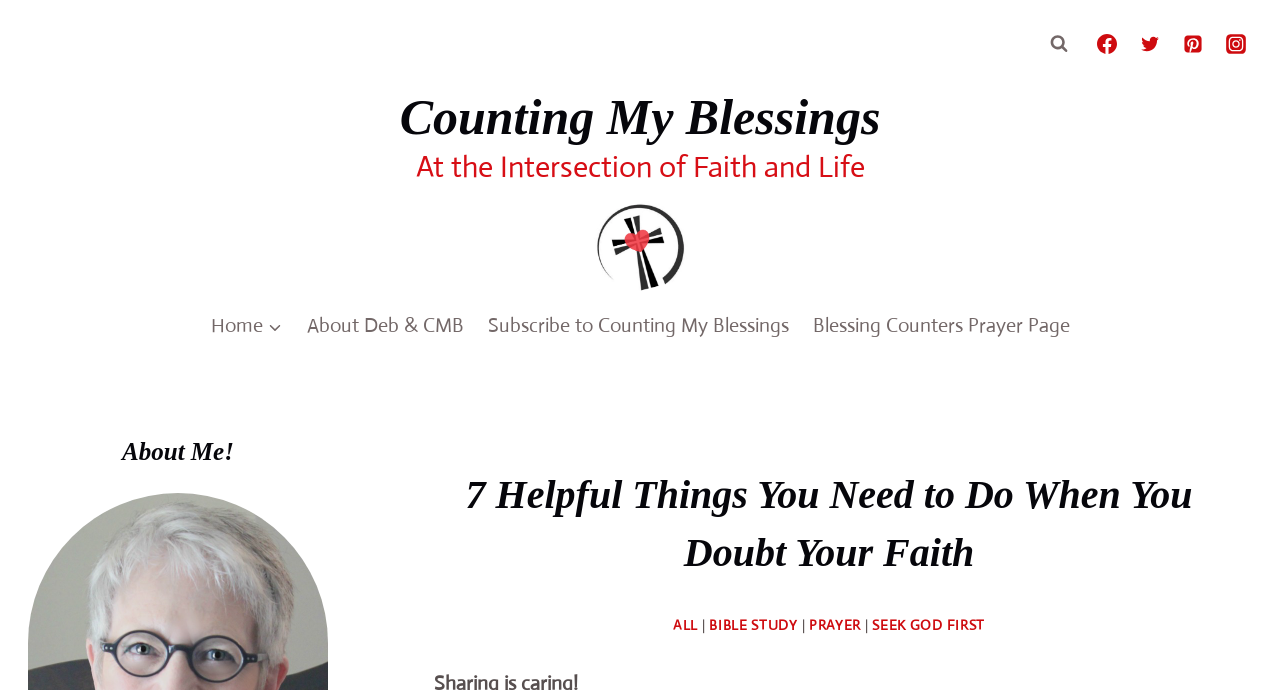Summarize the webpage comprehensively, mentioning all visible components.

This webpage is about faith and spirituality, specifically addressing feelings of doubt. At the top right corner, there are social media links to Facebook, Twitter, Pinterest, and Instagram, each accompanied by an image of the respective platform's logo. Below these links, there is a prominent header with the title "7 Helpful Things You Need to Do When You Doubt Your Faith" in large font.

To the left of the header, there is a navigation menu with links to "Home", "About Deb & CMB", "Subscribe to Counting My Blessings", and "Blessing Counters Prayer Page". The navigation menu is situated above a section with a heading "About Me!".

The main content of the webpage is divided into sections, with the author's name "Deb" mentioned at the top. There are several links to categories such as "ALL", "BIBLE STUDY", "PRAYER", and "SEEK GOD FIRST", which are likely related to the main topic of the webpage. The overall layout suggests that the webpage is a blog or article discussing faith and spirituality, with a focus on addressing doubts and providing guidance.